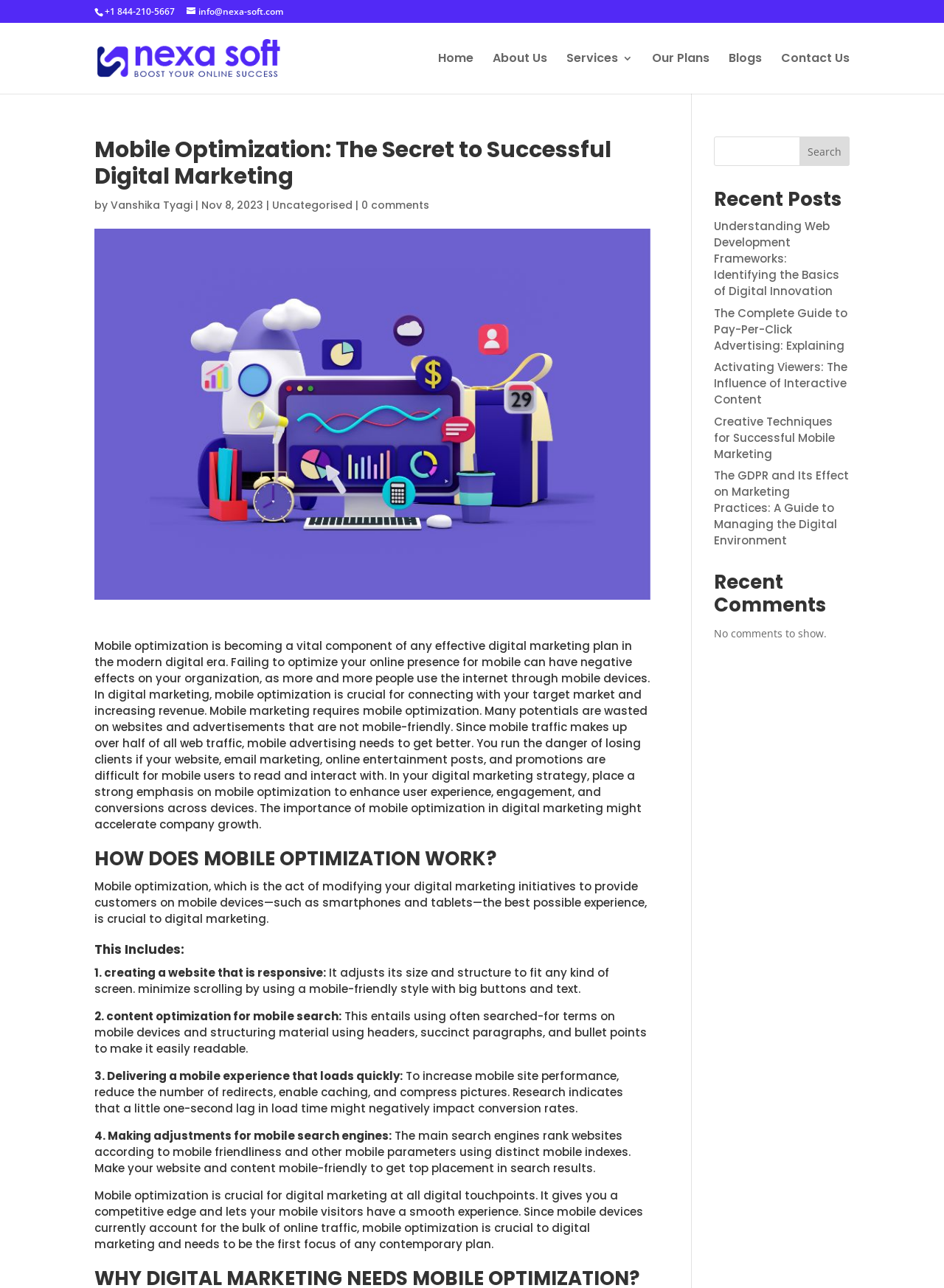Predict the bounding box coordinates for the UI element described as: "parent_node: Search name="s"". The coordinates should be four float numbers between 0 and 1, presented as [left, top, right, bottom].

[0.756, 0.106, 0.9, 0.129]